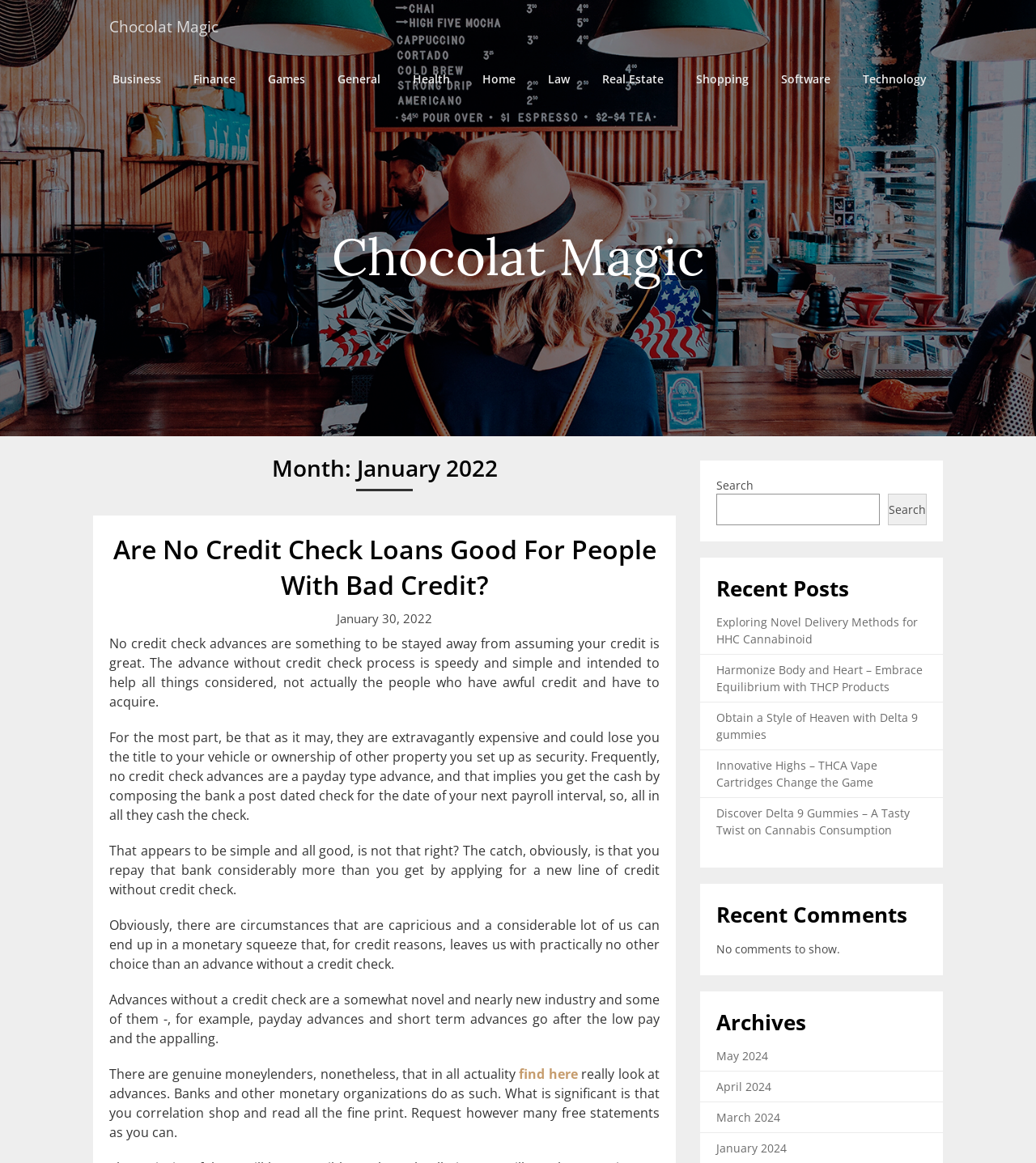Please find the bounding box coordinates of the clickable region needed to complete the following instruction: "Call the phone number". The bounding box coordinates must consist of four float numbers between 0 and 1, i.e., [left, top, right, bottom].

None